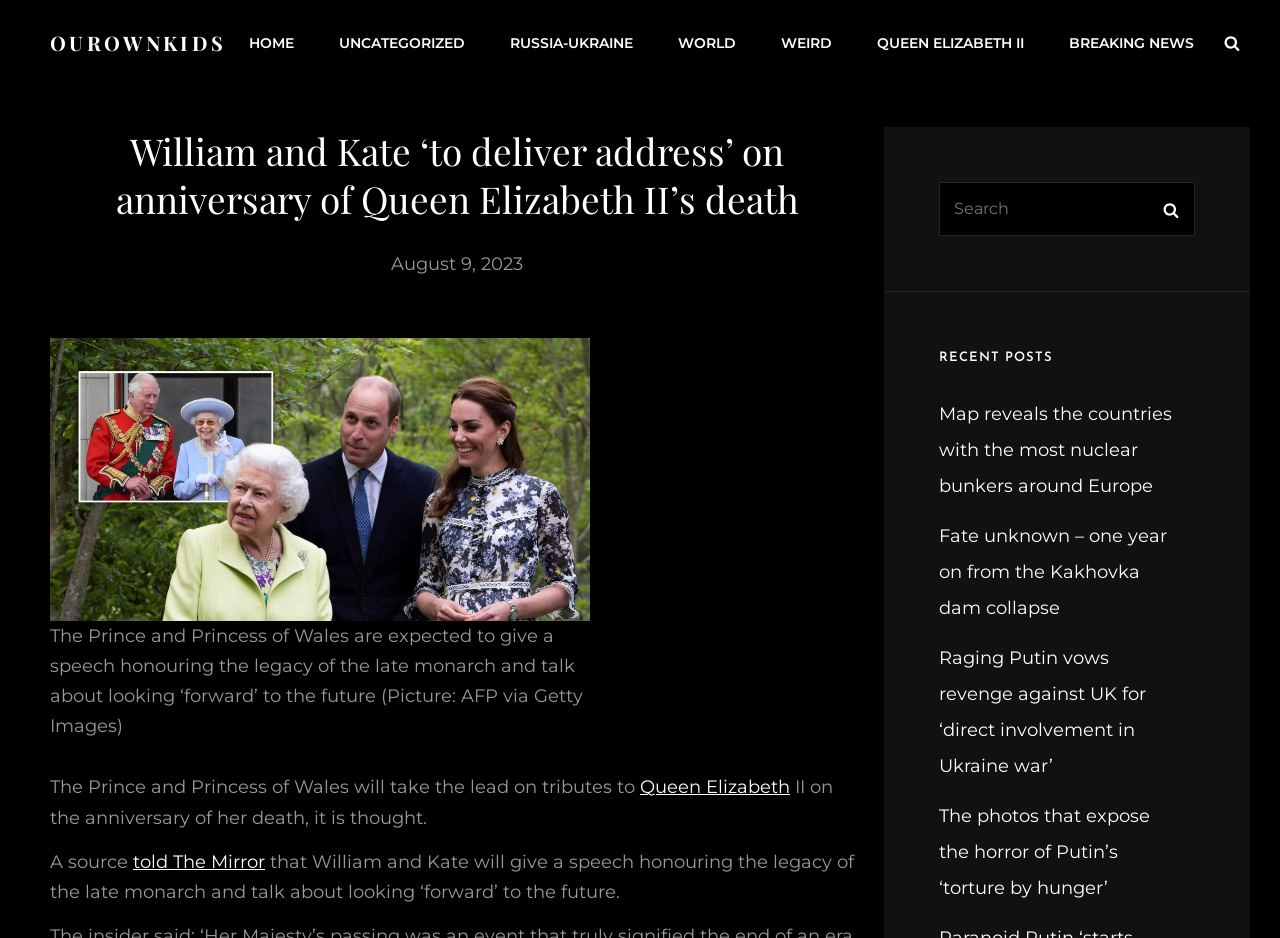Determine the bounding box coordinates of the clickable region to execute the instruction: "Read about RUSSIA-UKRAINE news". The coordinates should be four float numbers between 0 and 1, denoted as [left, top, right, bottom].

[0.383, 0.016, 0.51, 0.075]